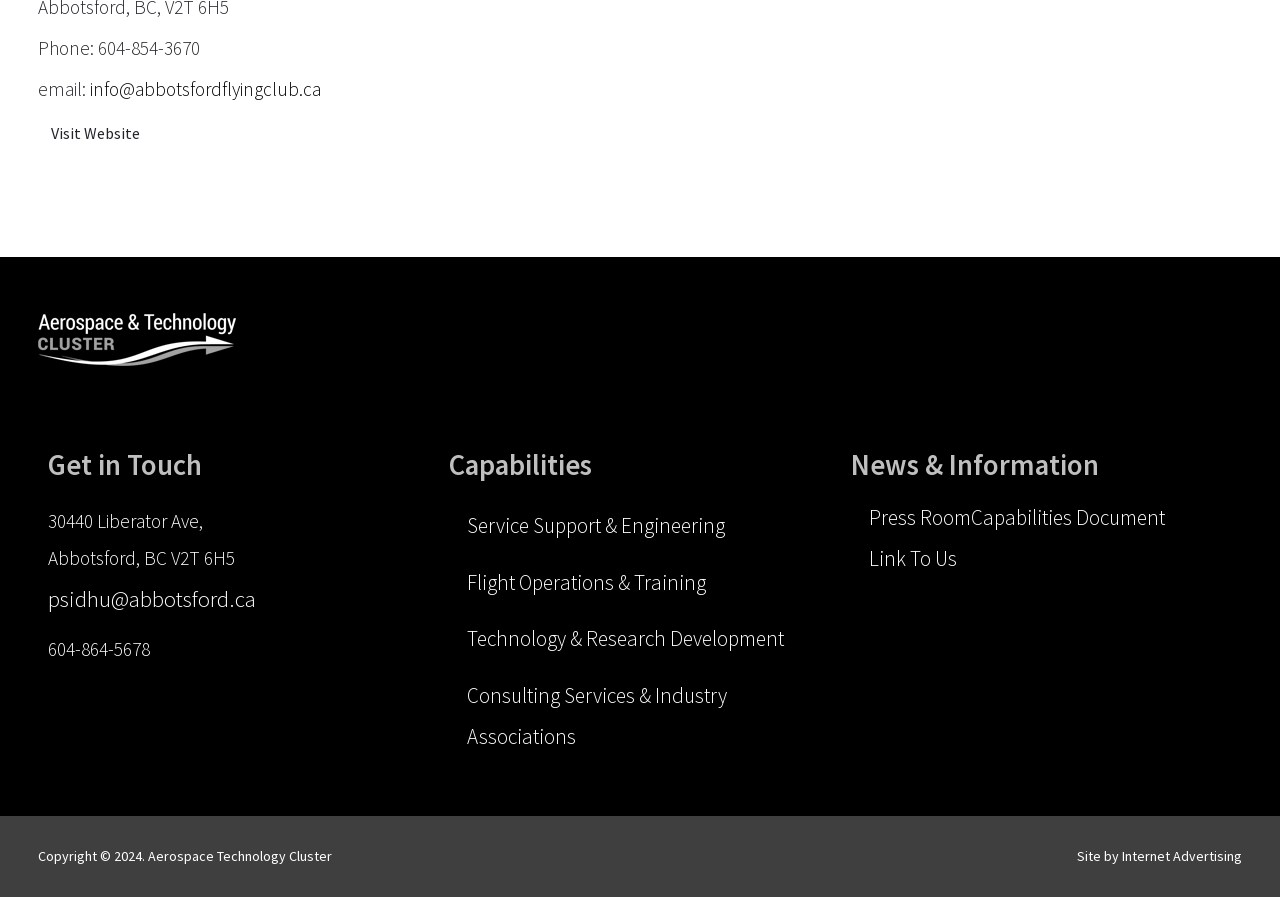Locate the bounding box coordinates of the element I should click to achieve the following instruction: "Contact psidhu@abbotsford.ca".

[0.037, 0.651, 0.2, 0.683]